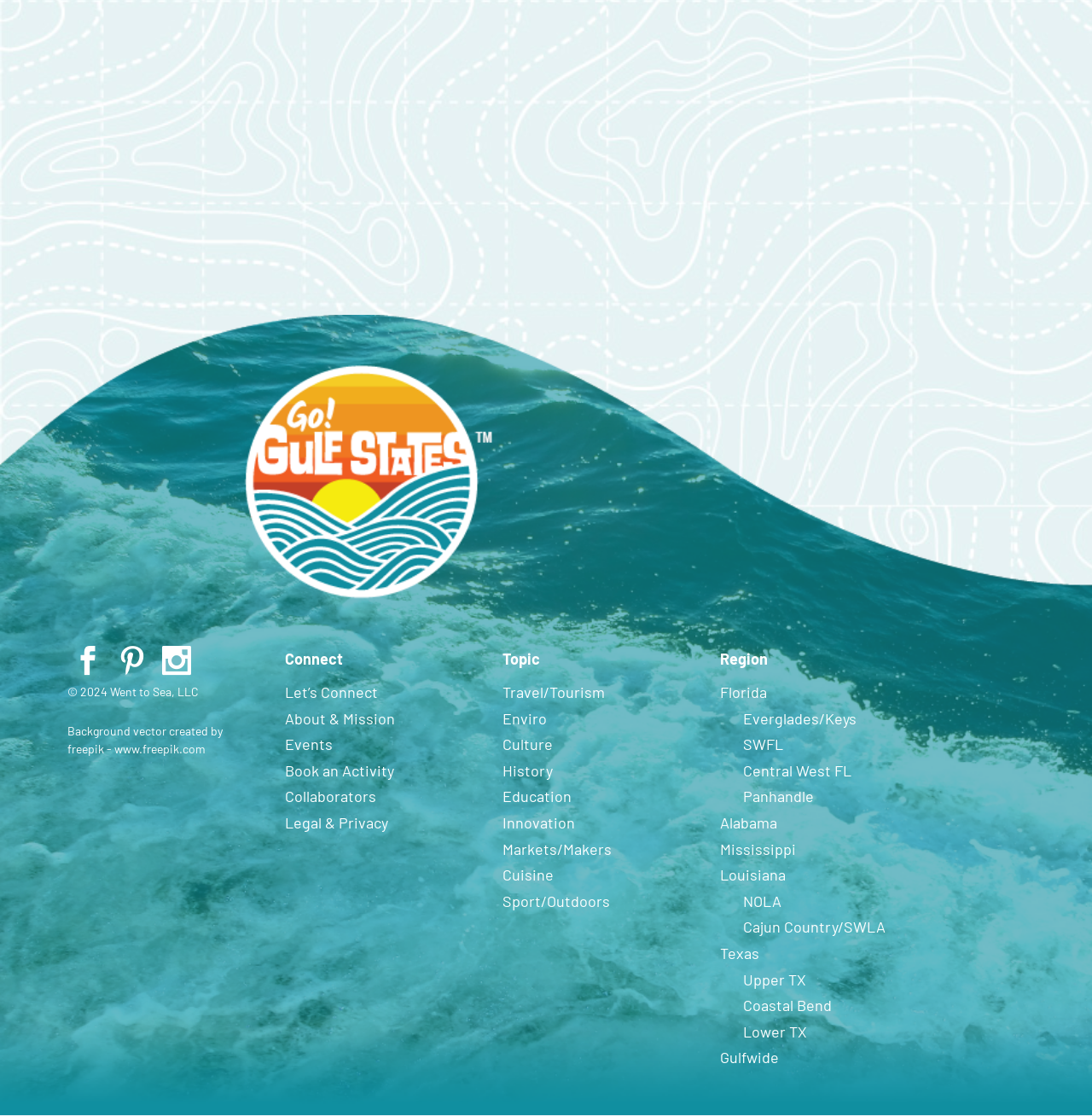Find the bounding box coordinates of the area to click in order to follow the instruction: "Click on the 'About & Mission' link".

[0.261, 0.625, 0.362, 0.642]